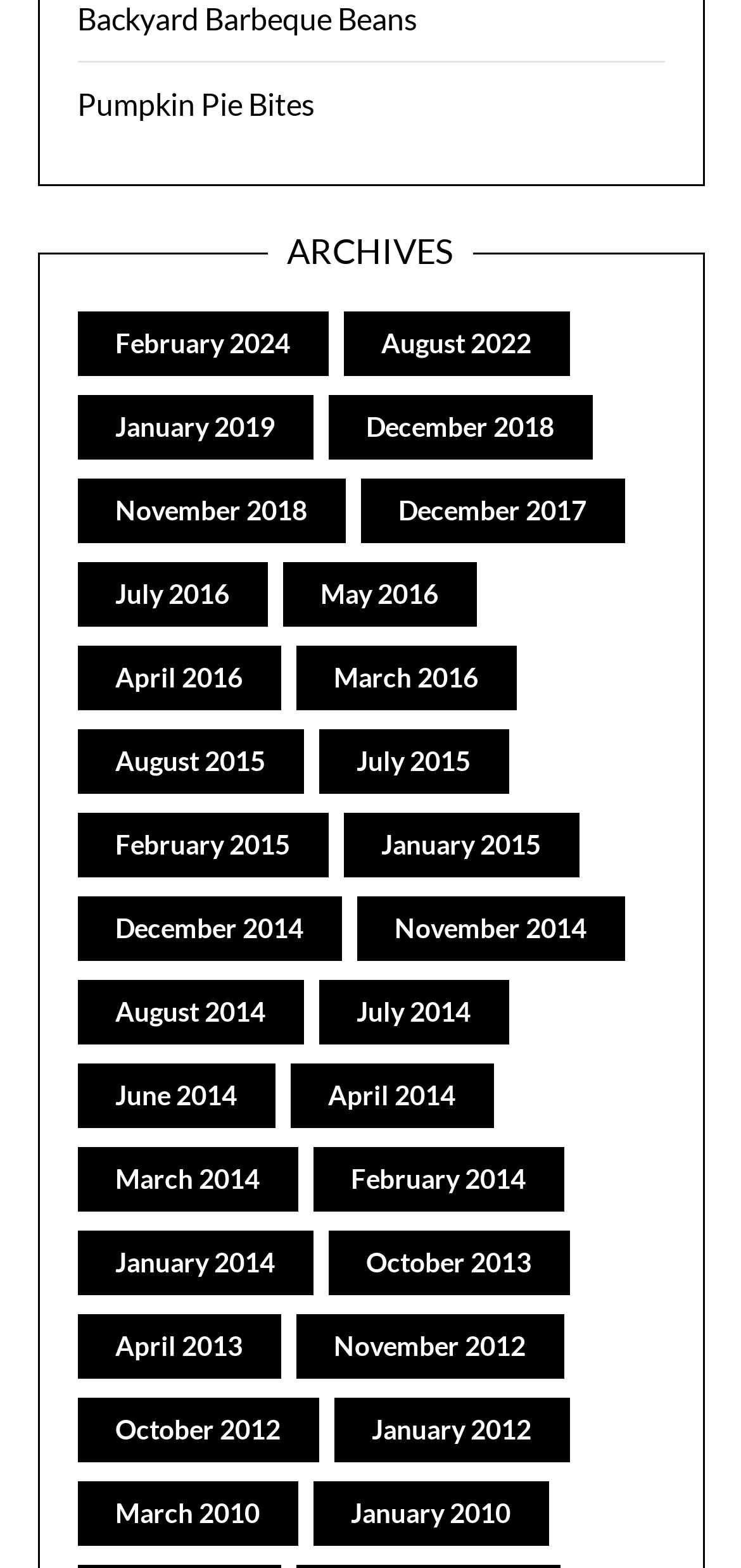Provide the bounding box coordinates for the area that should be clicked to complete the instruction: "View Pumpkin Pie Bites".

[0.104, 0.054, 0.424, 0.077]